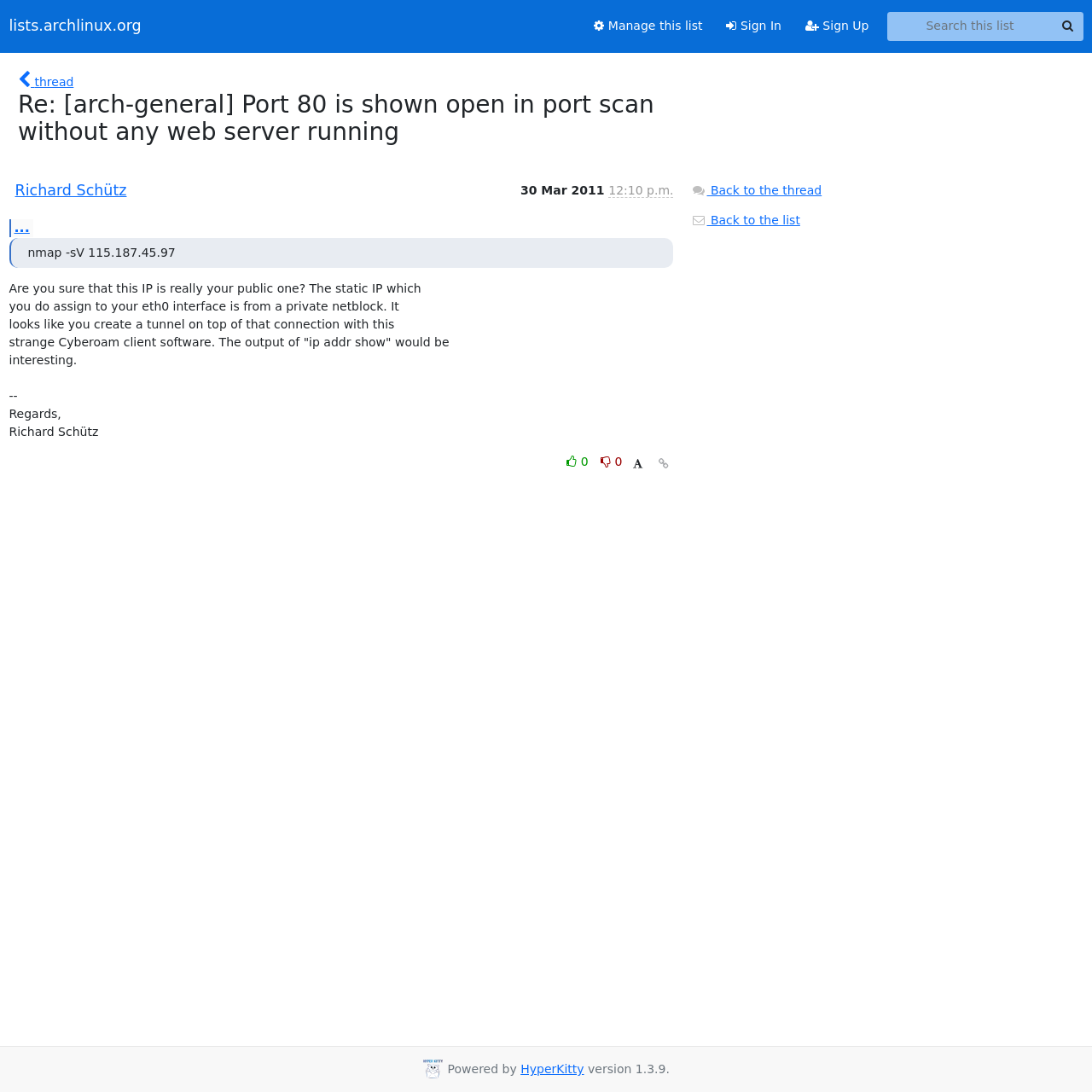Locate the bounding box coordinates of the clickable part needed for the task: "Like thread".

[0.515, 0.412, 0.546, 0.433]